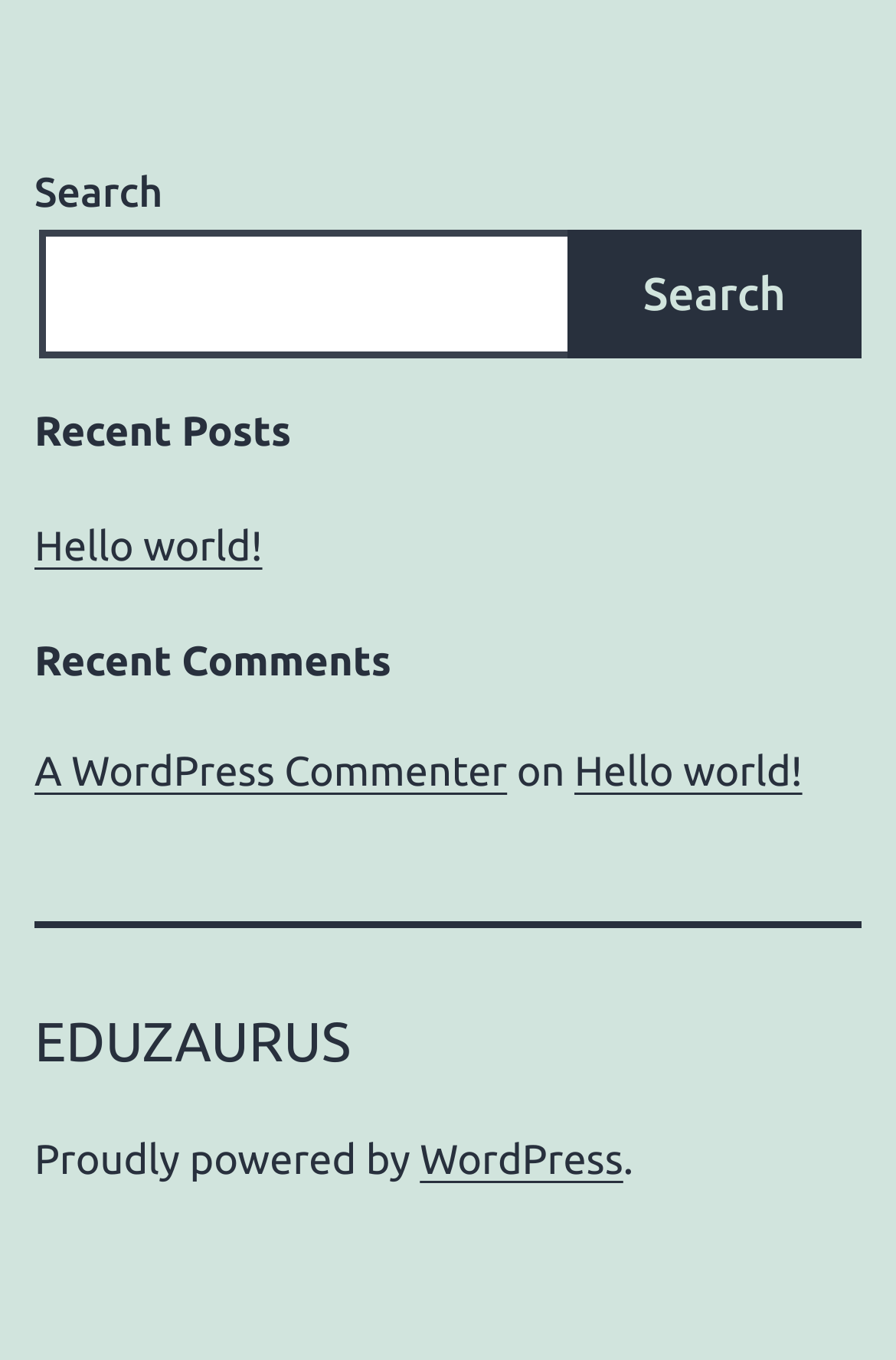What is the name of the platform powering the website?
Make sure to answer the question with a detailed and comprehensive explanation.

At the bottom of the webpage, it says 'Proudly powered by WordPress' which indicates that the website is powered by WordPress.